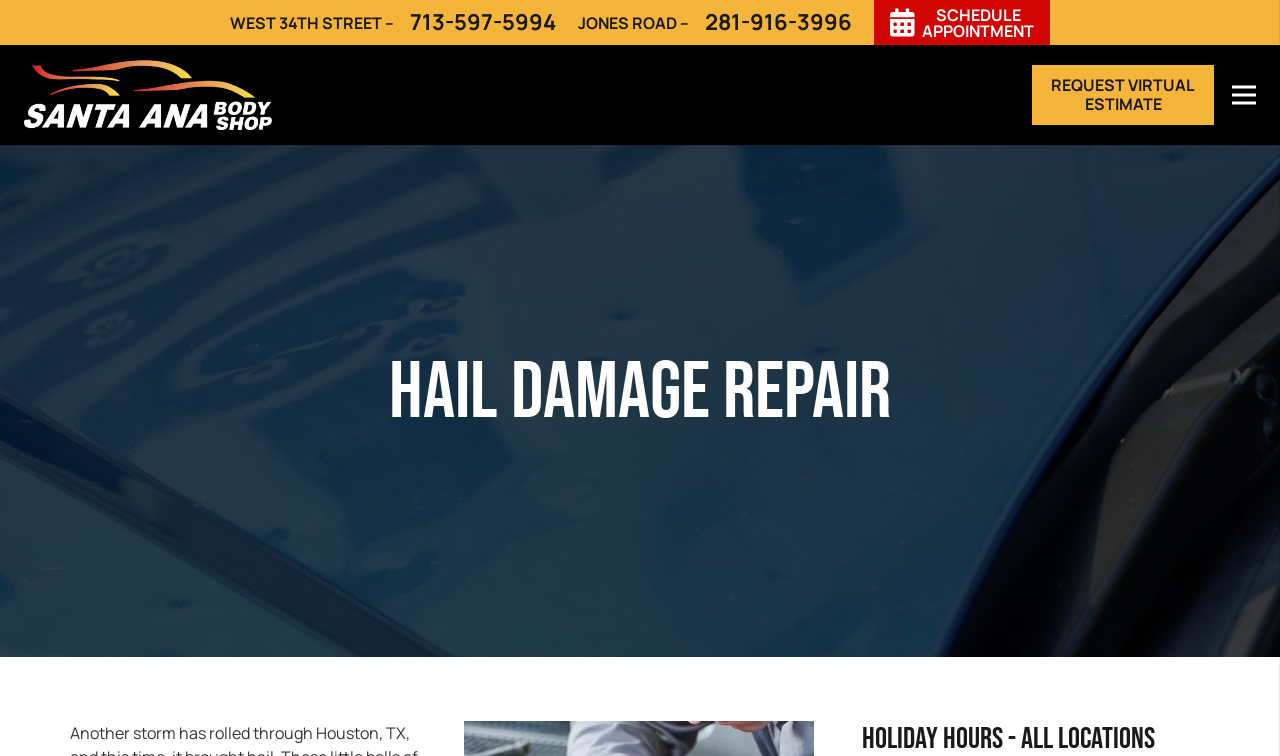How can I schedule an appointment?
Answer with a single word or short phrase according to what you see in the image.

Click the Schedule Appointment button